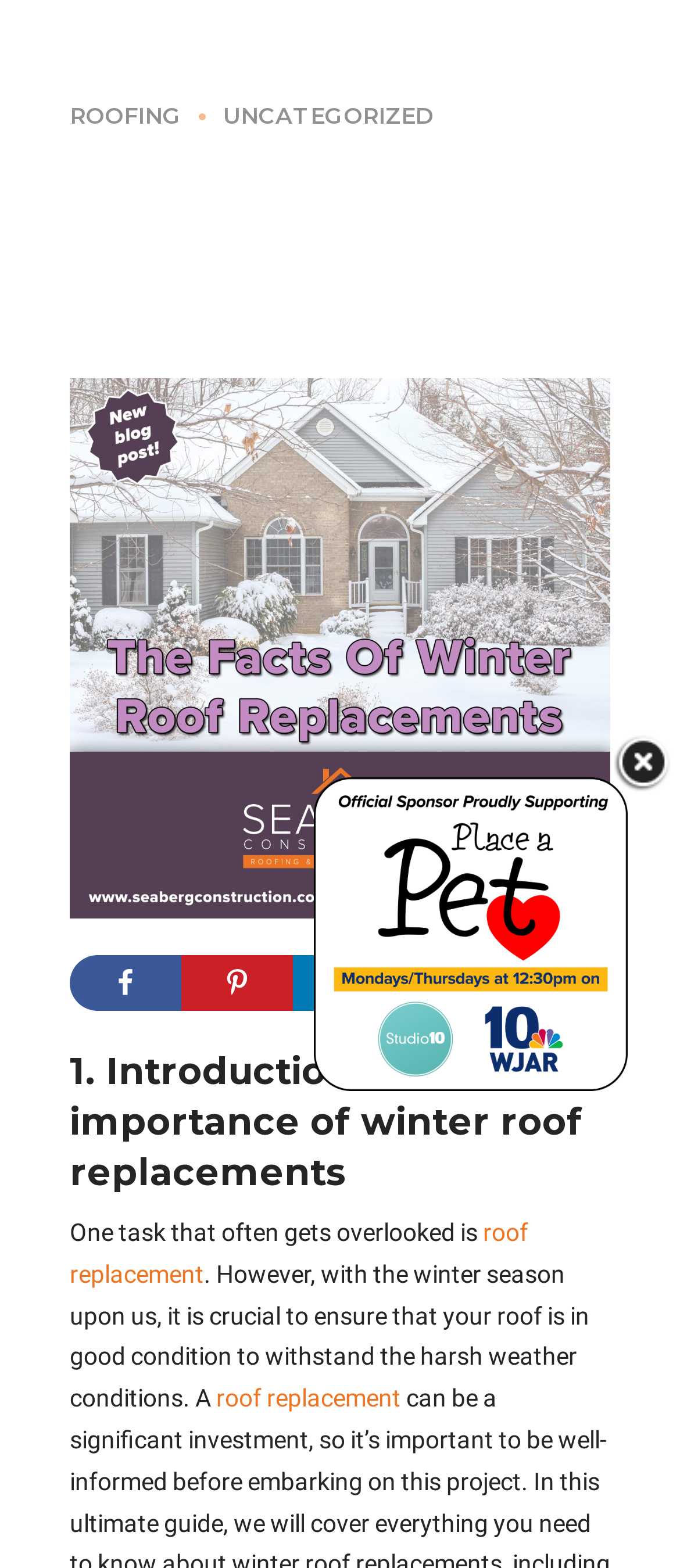What is the purpose of the social media links?
Using the image, provide a concise answer in one word or a short phrase.

To share the blog post